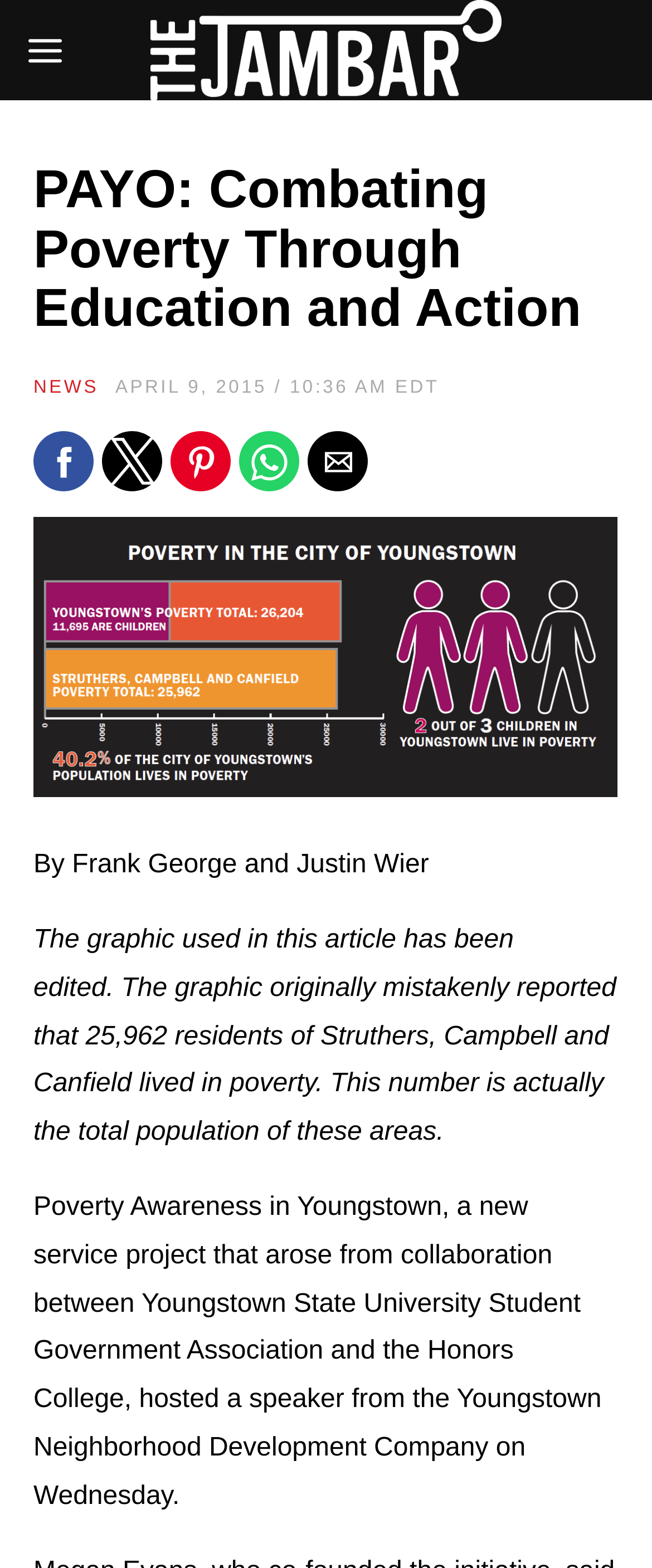Create a detailed narrative of the webpage’s visual and textual elements.

The webpage is an article about PAYO: Combating Poverty Through Education and Action. At the top left, there is a button and an image, likely a logo or icon. Next to it, there is a link to "The Jambar" with an accompanying image. 

Below the link, there is a header section that spans almost the entire width of the page. Within this section, there is a heading that displays the title of the article. To the right of the title, there are links to "NEWS" and a timestamp indicating the article was published on April 9, 2015, at 10:36 AM EDT.

Underneath the header section, there are five buttons for sharing the article on various social media platforms, including Facebook, Twitter, Pinterest, WhatsApp, and email. 

The main content of the article begins with a byline crediting the authors, Frank George and Justin Wier. Below the byline, there is a paragraph explaining that a graphic used in the article has been edited to correct an error. The article then proceeds to discuss Poverty Awareness in Youngstown, a service project that hosted a speaker from the Youngstown Neighborhood Development Company.